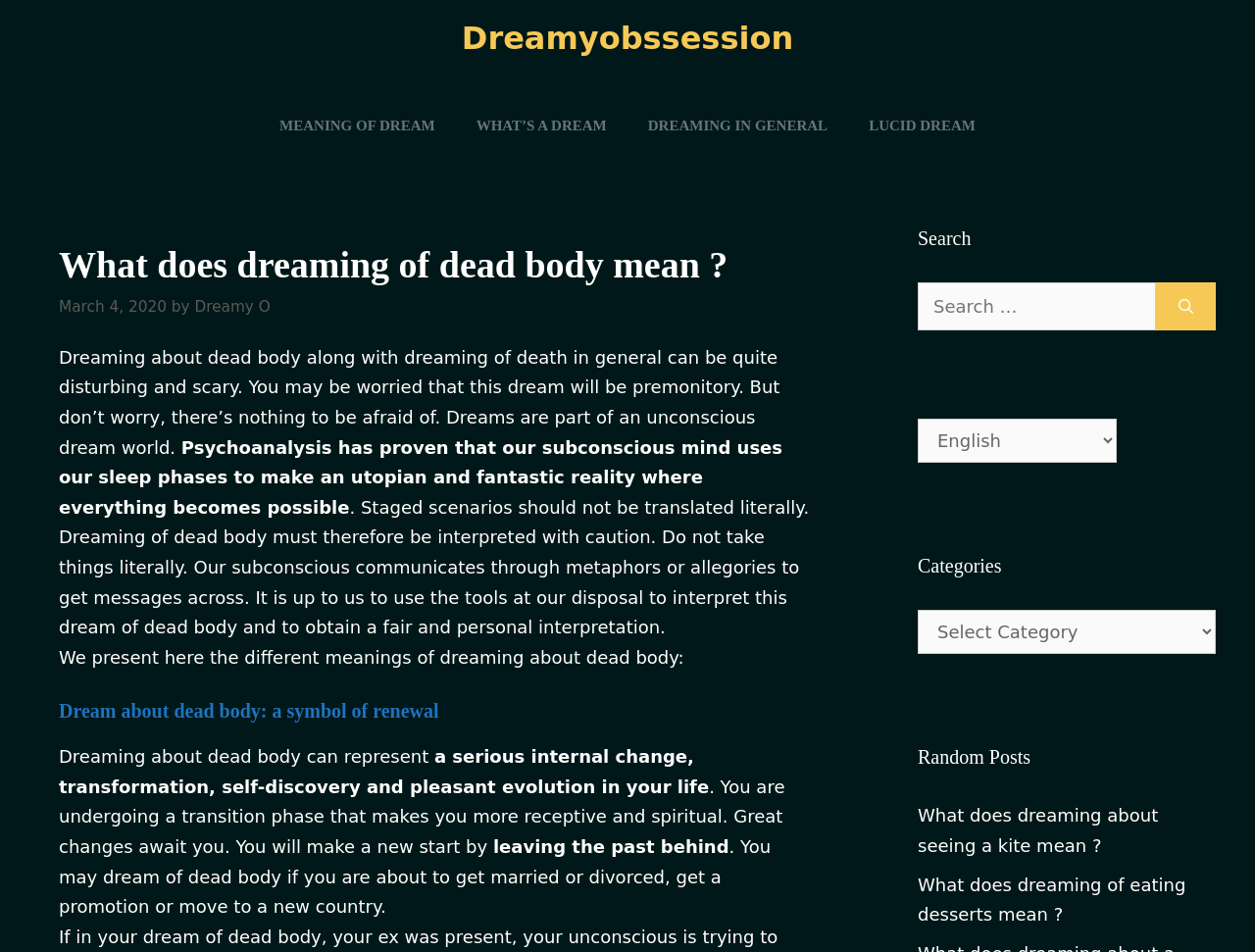What is the function of the search box?
Answer the question in as much detail as possible.

I found the search box in the complementary section, which is located on the right side of the webpage. The search box has a label 'Search for:' and a button 'Search', indicating that it is used to search for dream meanings.